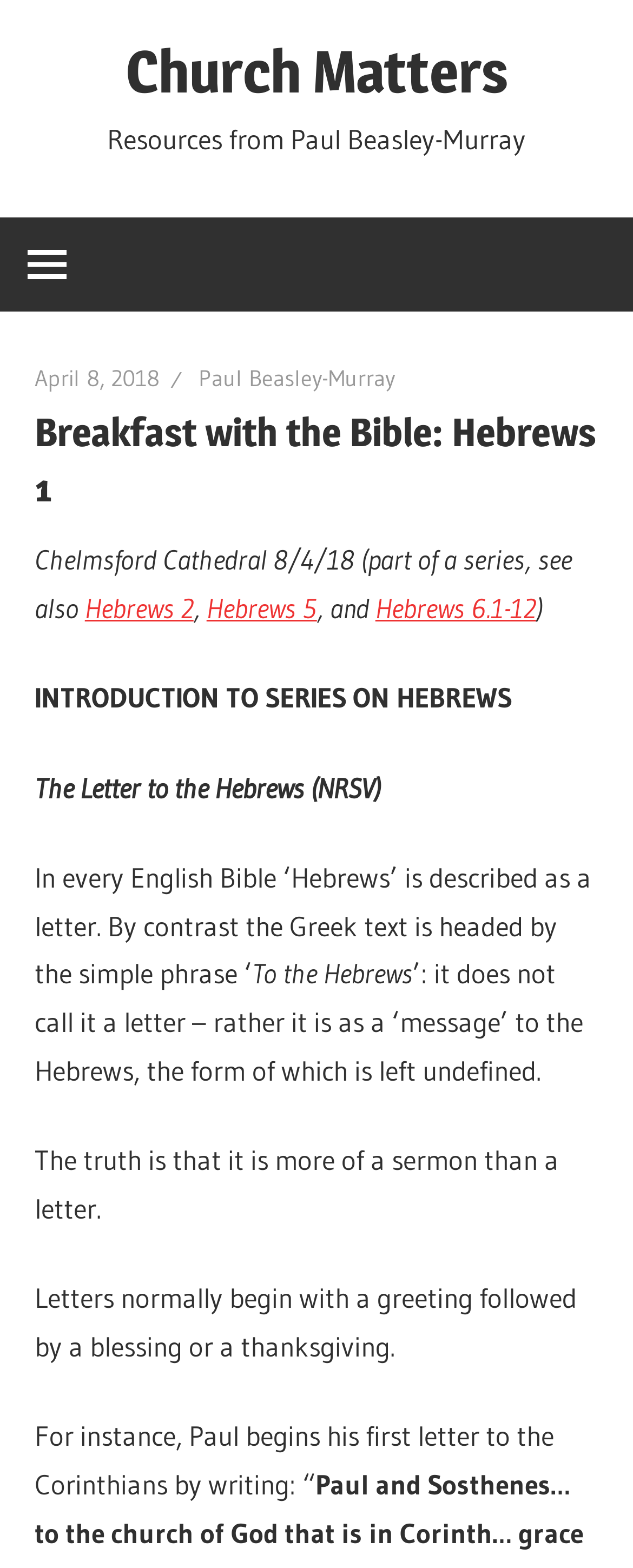Given the description "Navigation", determine the bounding box of the corresponding UI element.

[0.0, 0.139, 0.149, 0.199]